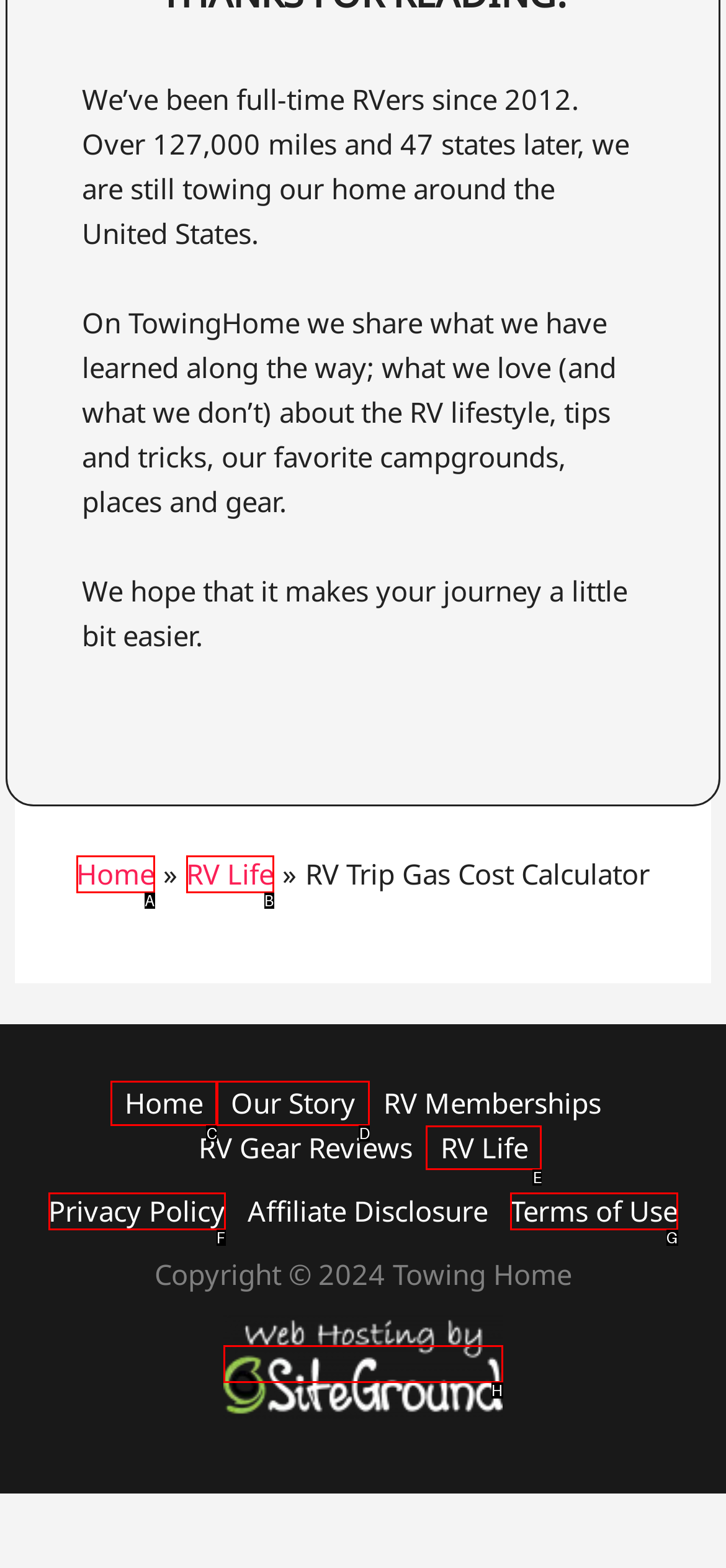Choose the letter of the element that should be clicked to complete the task: read about RV life
Answer with the letter from the possible choices.

E